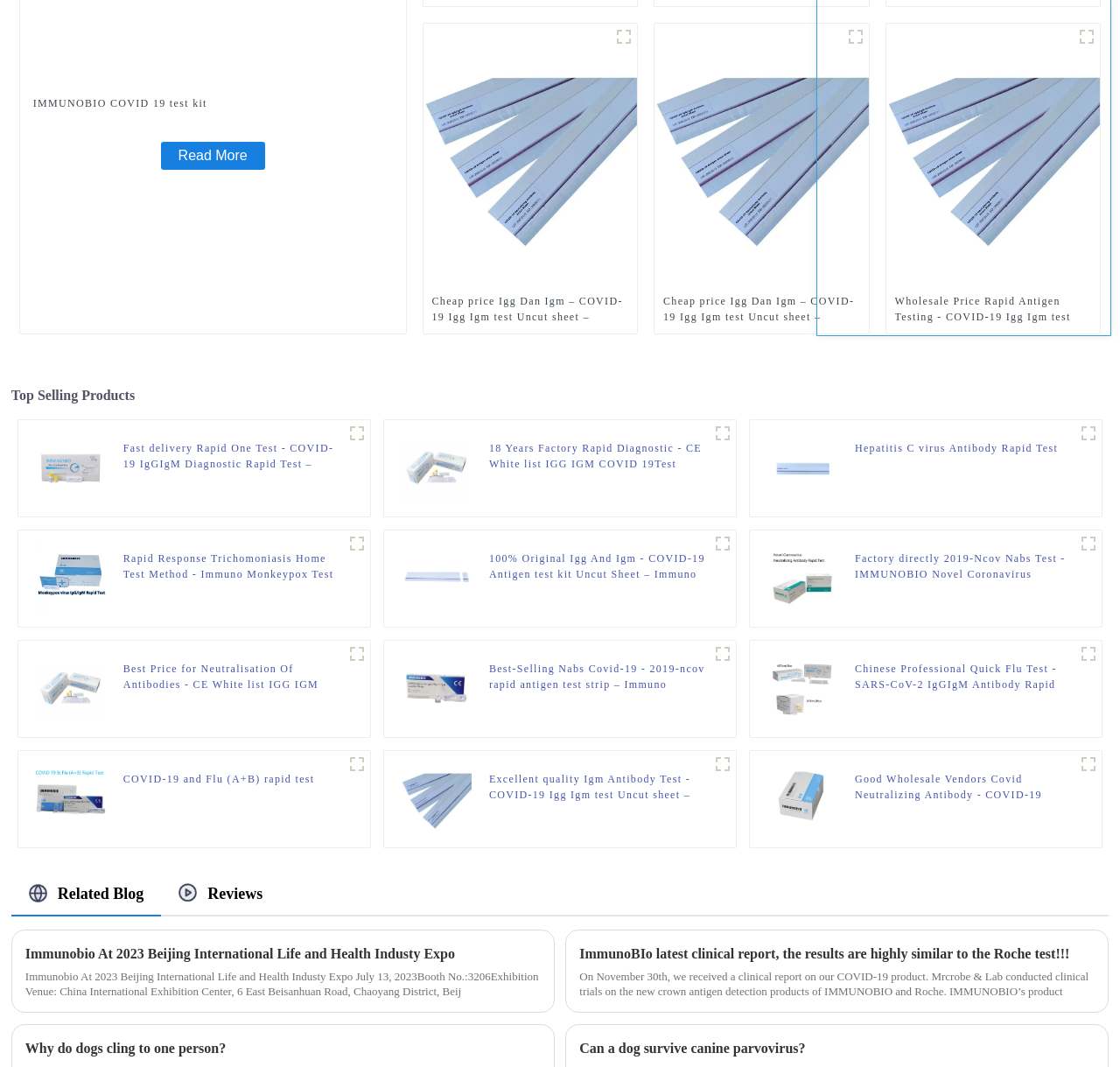Please find the bounding box coordinates of the clickable region needed to complete the following instruction: "Click the 'IMMUNOBIO COVID 19 test kit' link". The bounding box coordinates must consist of four float numbers between 0 and 1, i.e., [left, top, right, bottom].

[0.03, 0.089, 0.35, 0.104]